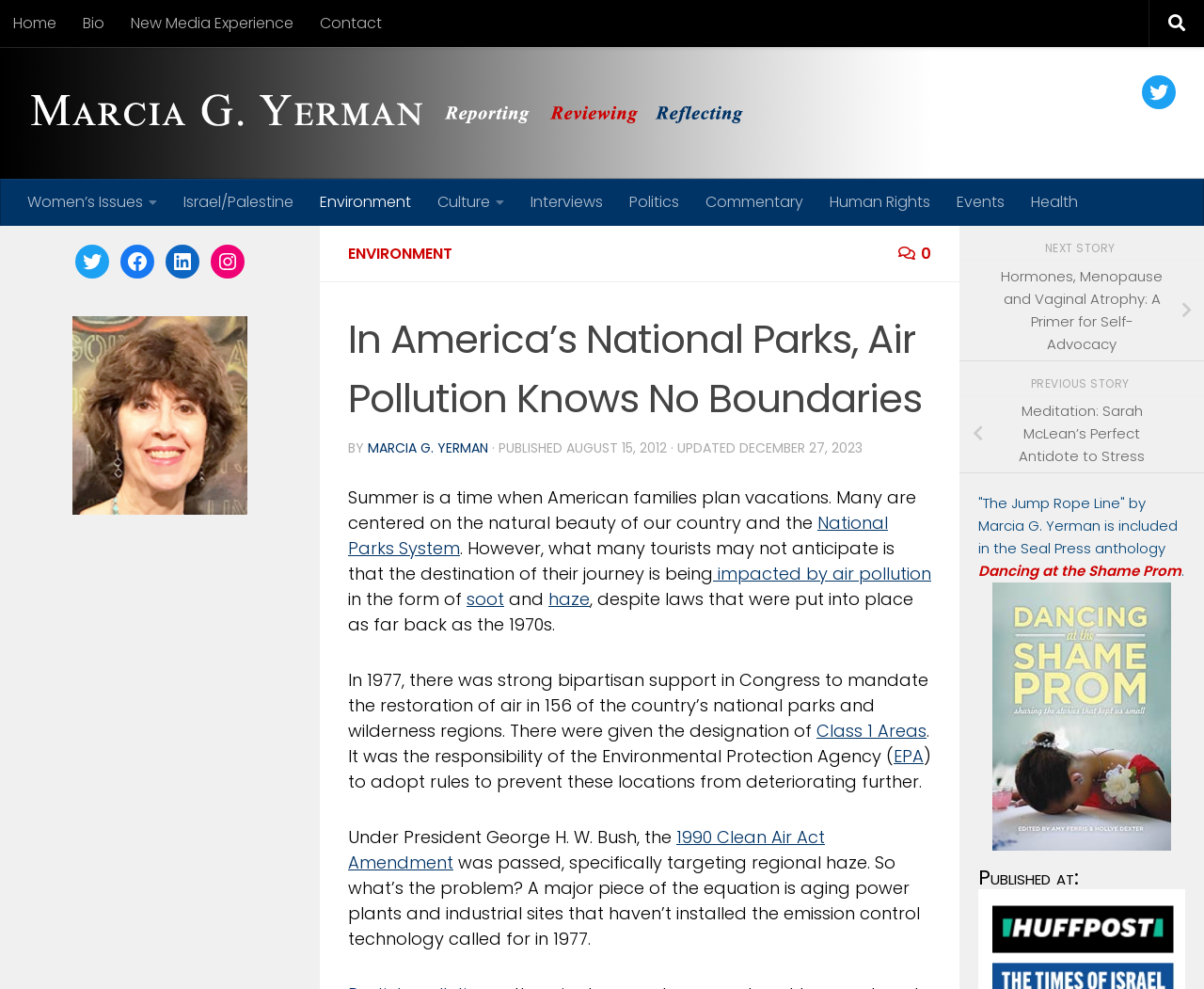Given the webpage screenshot and the description, determine the bounding box coordinates (top-left x, top-left y, bottom-right x, bottom-right y) that define the location of the UI element matching this description: Dancing at the Shame Prom

[0.812, 0.567, 0.981, 0.587]